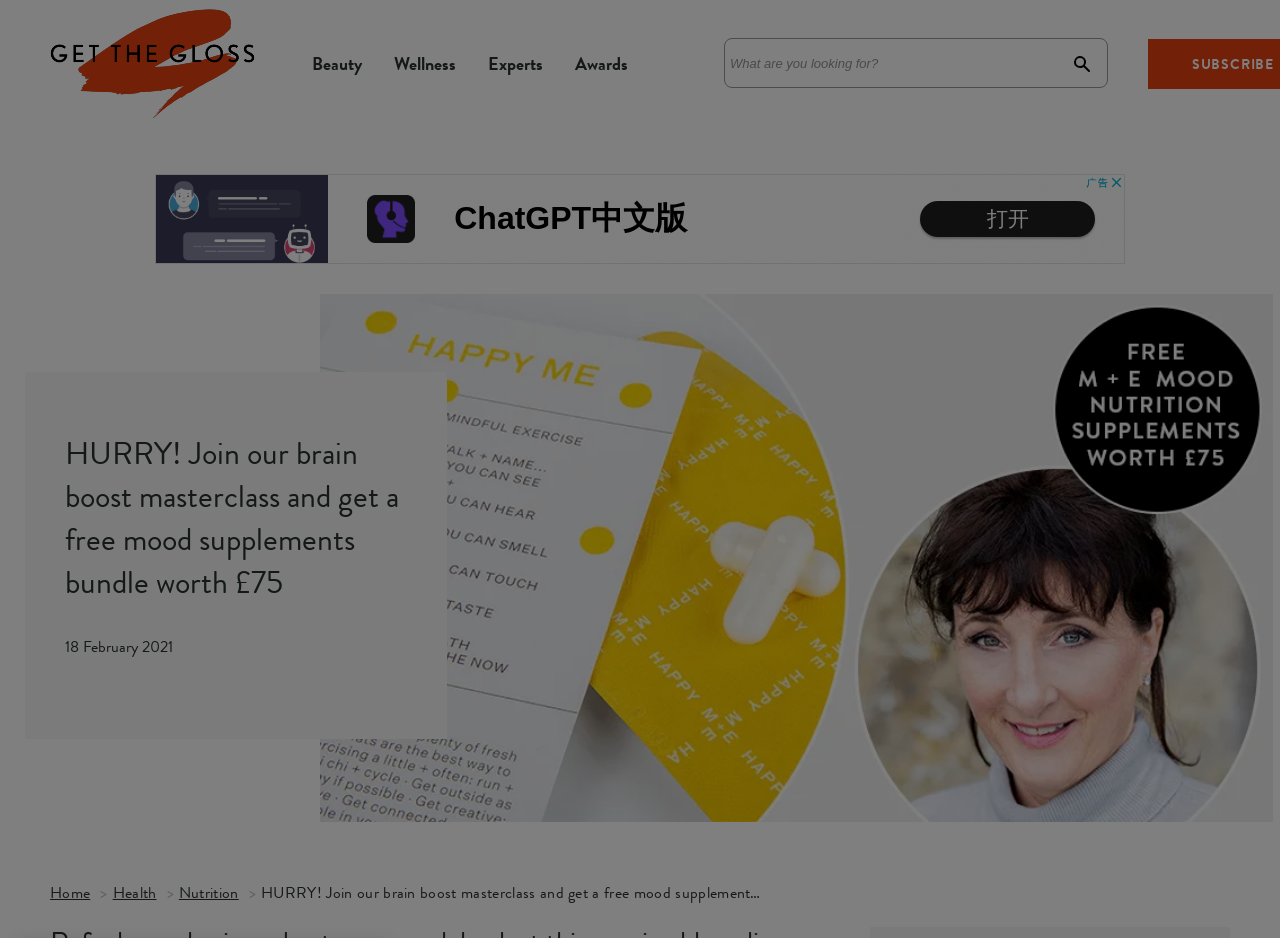Please identify the bounding box coordinates of the element on the webpage that should be clicked to follow this instruction: "Click on the link to read more about Michigan COVID-relief bill". The bounding box coordinates should be given as four float numbers between 0 and 1, formatted as [left, top, right, bottom].

None